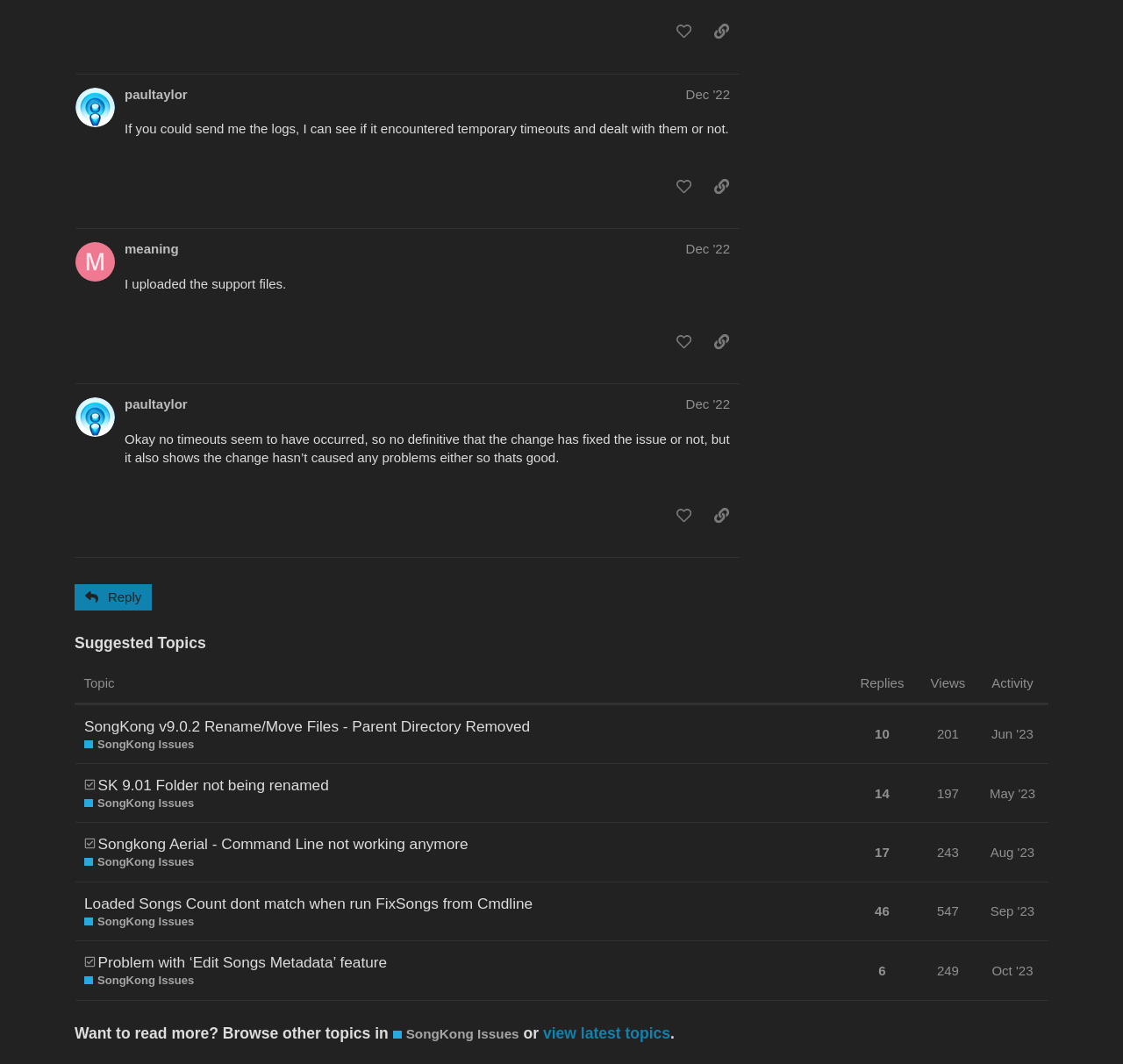Given the element description title="Paul Taylor", specify the bounding box coordinates of the corresponding UI element in the format (top-left x, top-left y, bottom-right x, bottom-right y). All values must be between 0 and 1.

[0.067, 0.384, 0.102, 0.398]